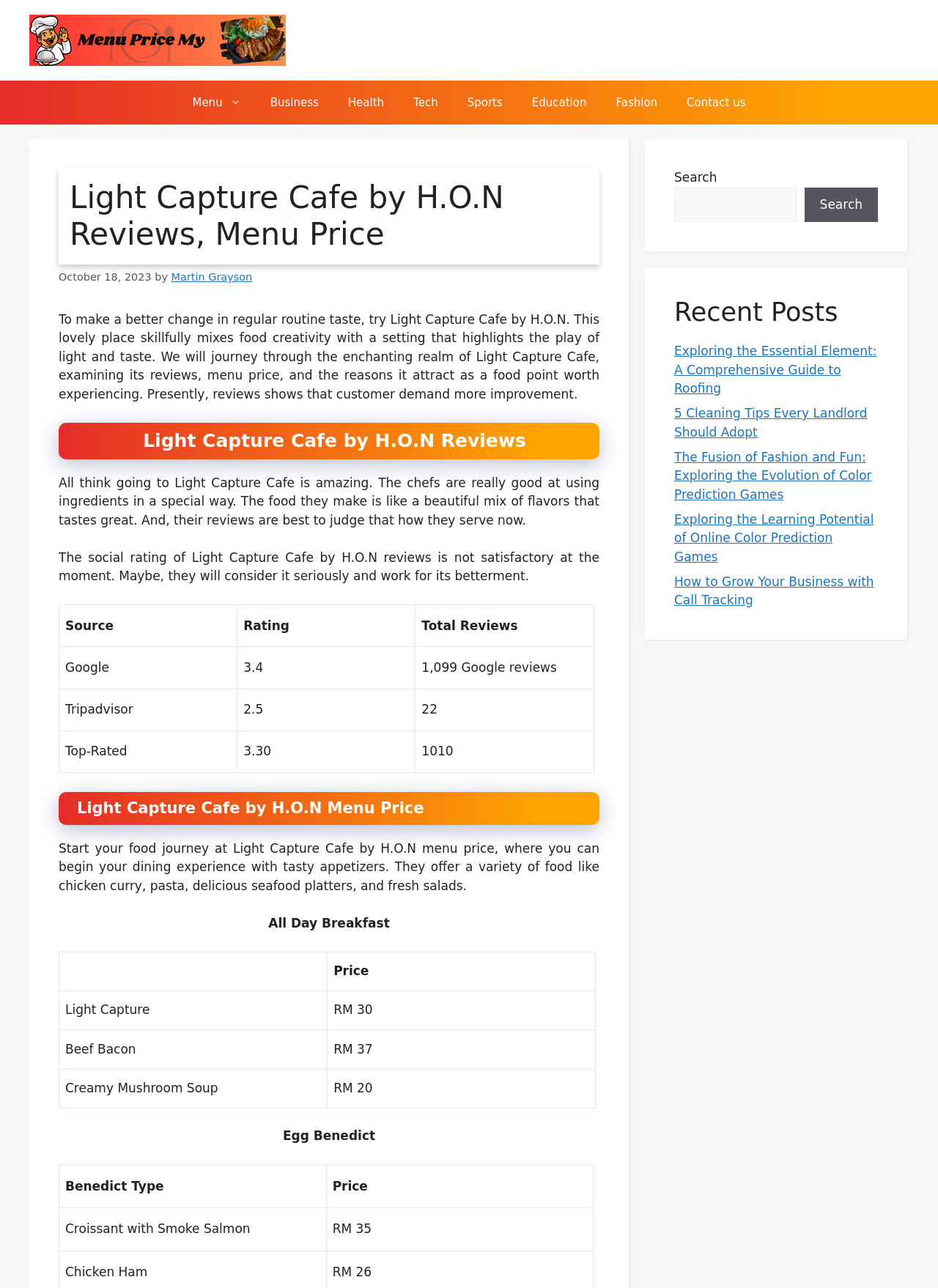Identify the coordinates of the bounding box for the element described below: "parent_node: Search name="s"". Return the coordinates as four float numbers between 0 and 1: [left, top, right, bottom].

[0.719, 0.145, 0.85, 0.172]